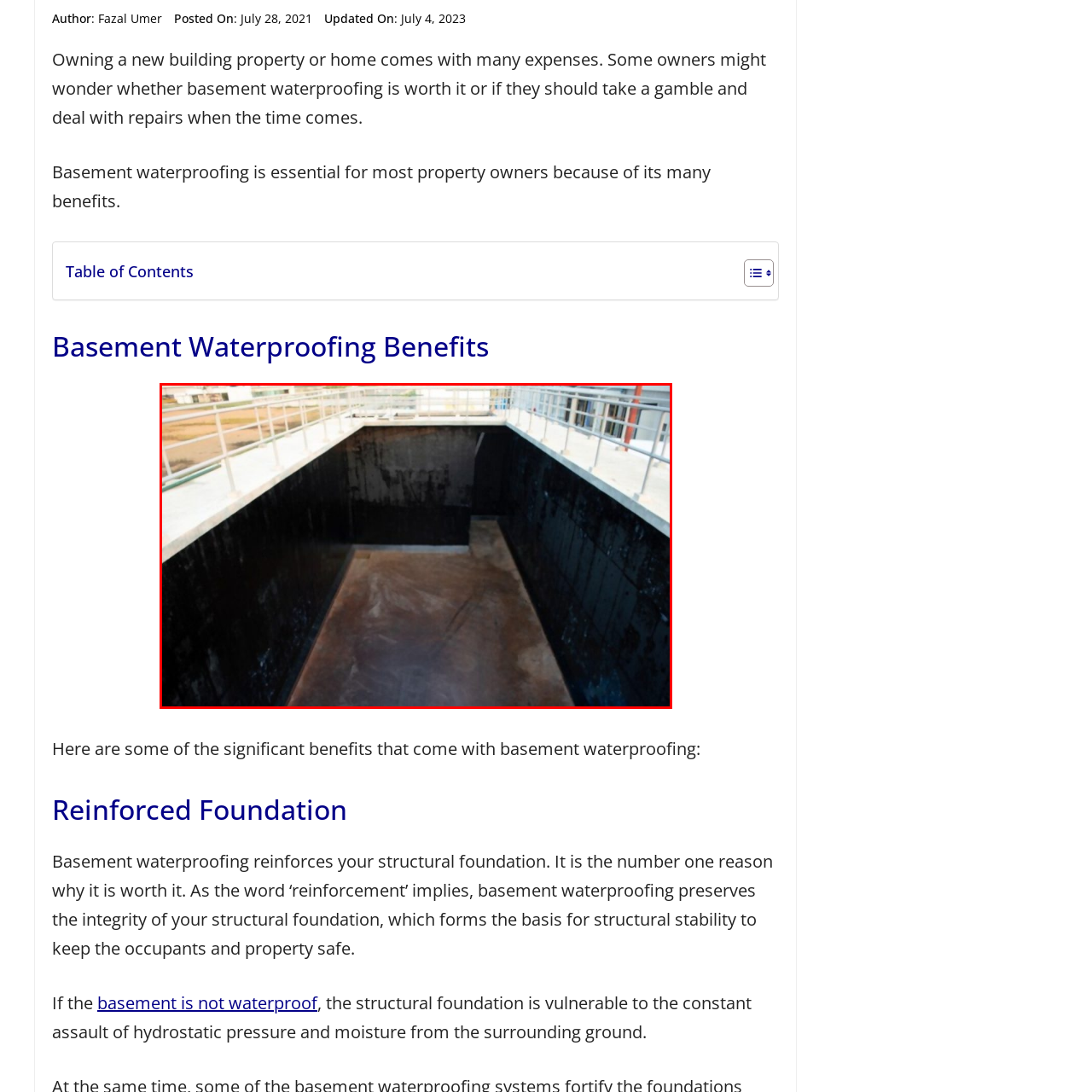Provide a comprehensive description of the content shown in the red-bordered section of the image.

The image depicts an interior view of a basement waterproofing installation. The space is characterized by high, black-treated walls and a smooth, likely concrete floor. Visible at the top is a safety railing, hinting at a larger construction area. The design focuses on preventing water ingress, making it essential for safeguarding structural integrity. This visual context emphasizes the importance of basement waterproofing in protecting property foundations from moisture and water-related damage. The image aligns with the discussion on the benefits of basement waterproofing, highlighting its role in reinforcing the foundational structure of a building.